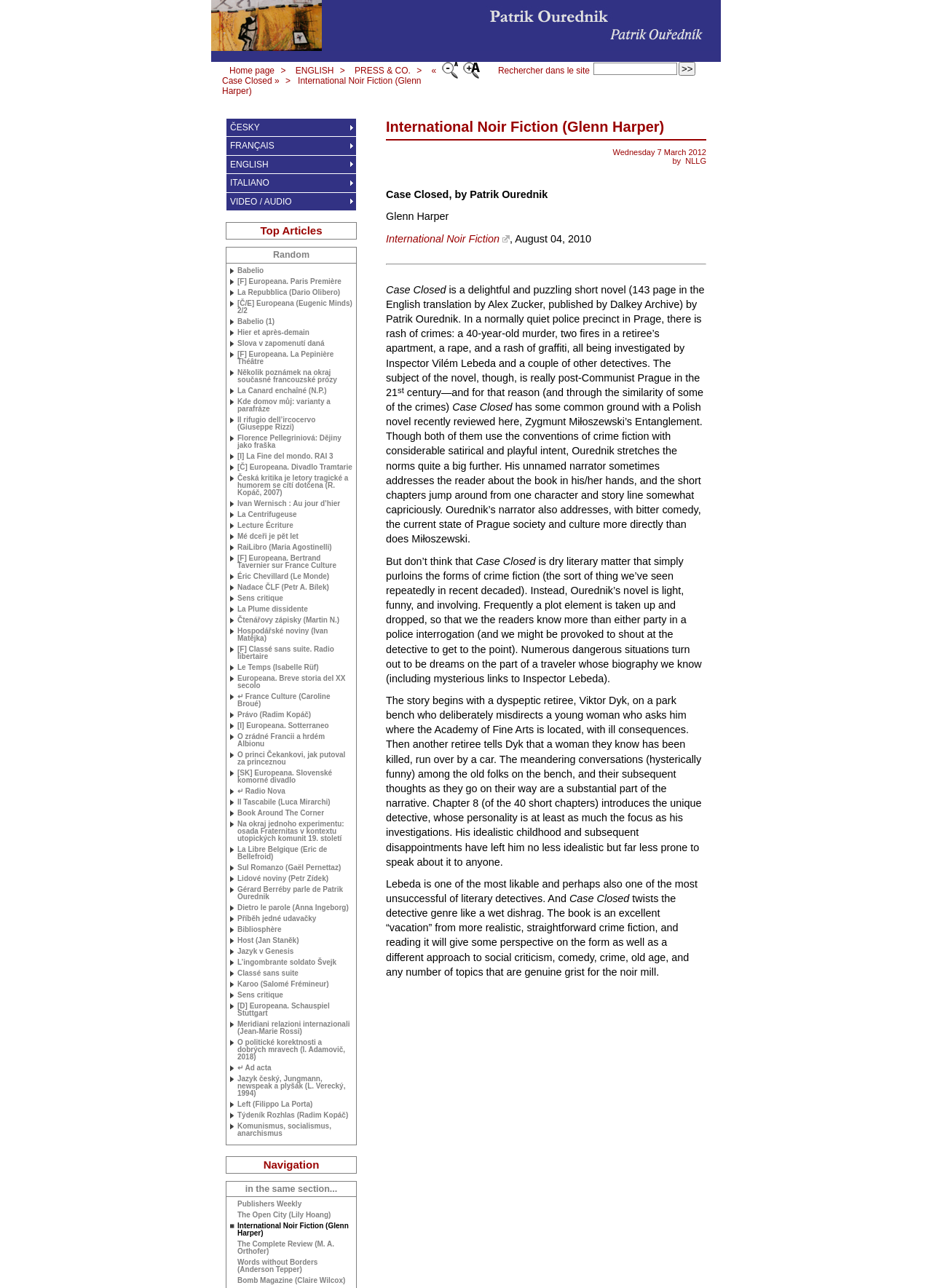Given the element description Papal records, predict the bounding box coordinates for the UI element in the webpage screenshot. The format should be (top-left x, top-left y, bottom-right x, bottom-right y), and the values should be between 0 and 1.

None